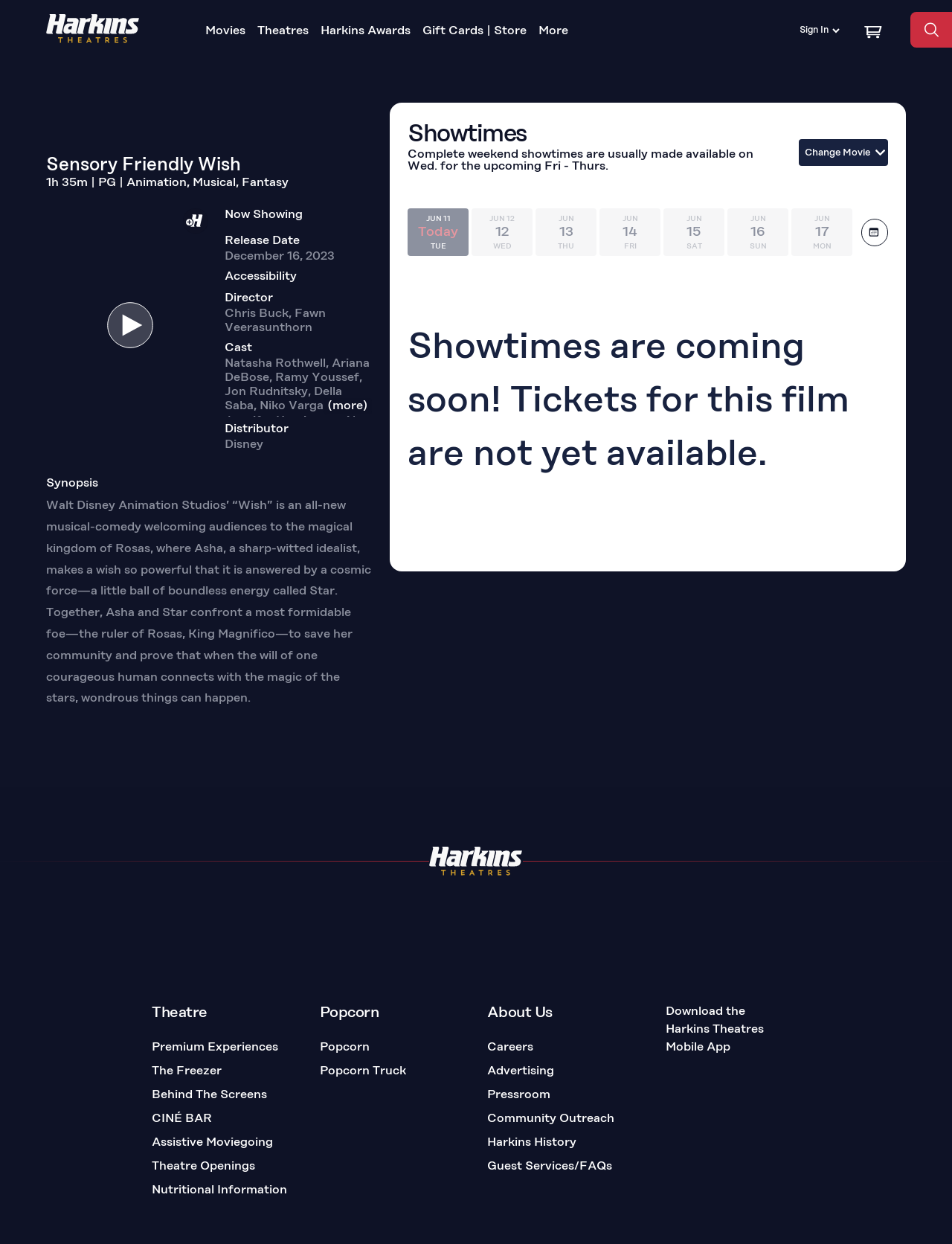Please provide the bounding box coordinates for the element that needs to be clicked to perform the instruction: "Sign in". The coordinates must consist of four float numbers between 0 and 1, formatted as [left, top, right, bottom].

[0.84, 0.017, 0.887, 0.032]